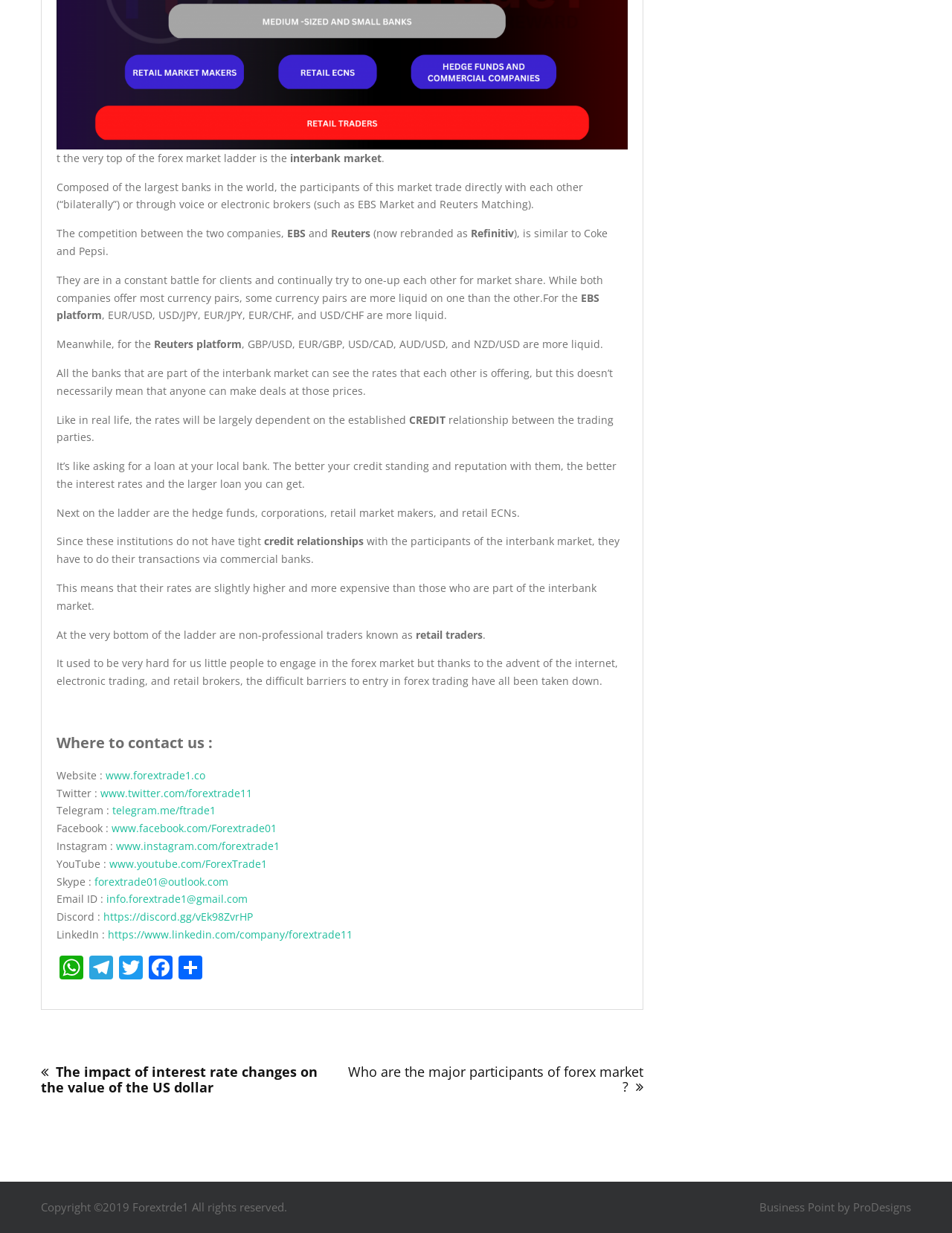Please determine the bounding box coordinates of the area that needs to be clicked to complete this task: 'Check the copyright information'. The coordinates must be four float numbers between 0 and 1, formatted as [left, top, right, bottom].

[0.043, 0.973, 0.302, 0.985]